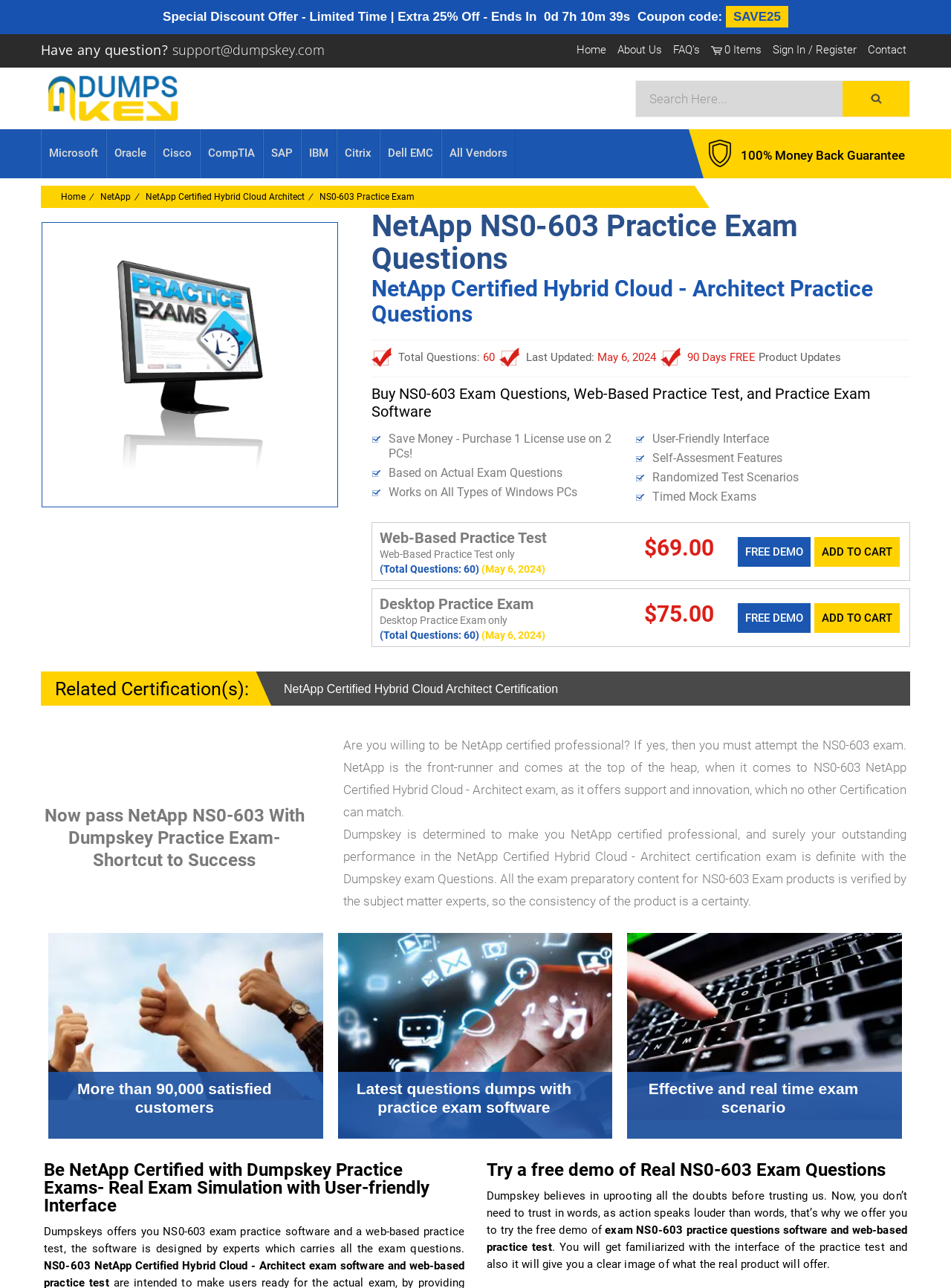Please identify the bounding box coordinates of the element I should click to complete this instruction: 'Contact support'. The coordinates should be given as four float numbers between 0 and 1, like this: [left, top, right, bottom].

[0.181, 0.032, 0.341, 0.046]